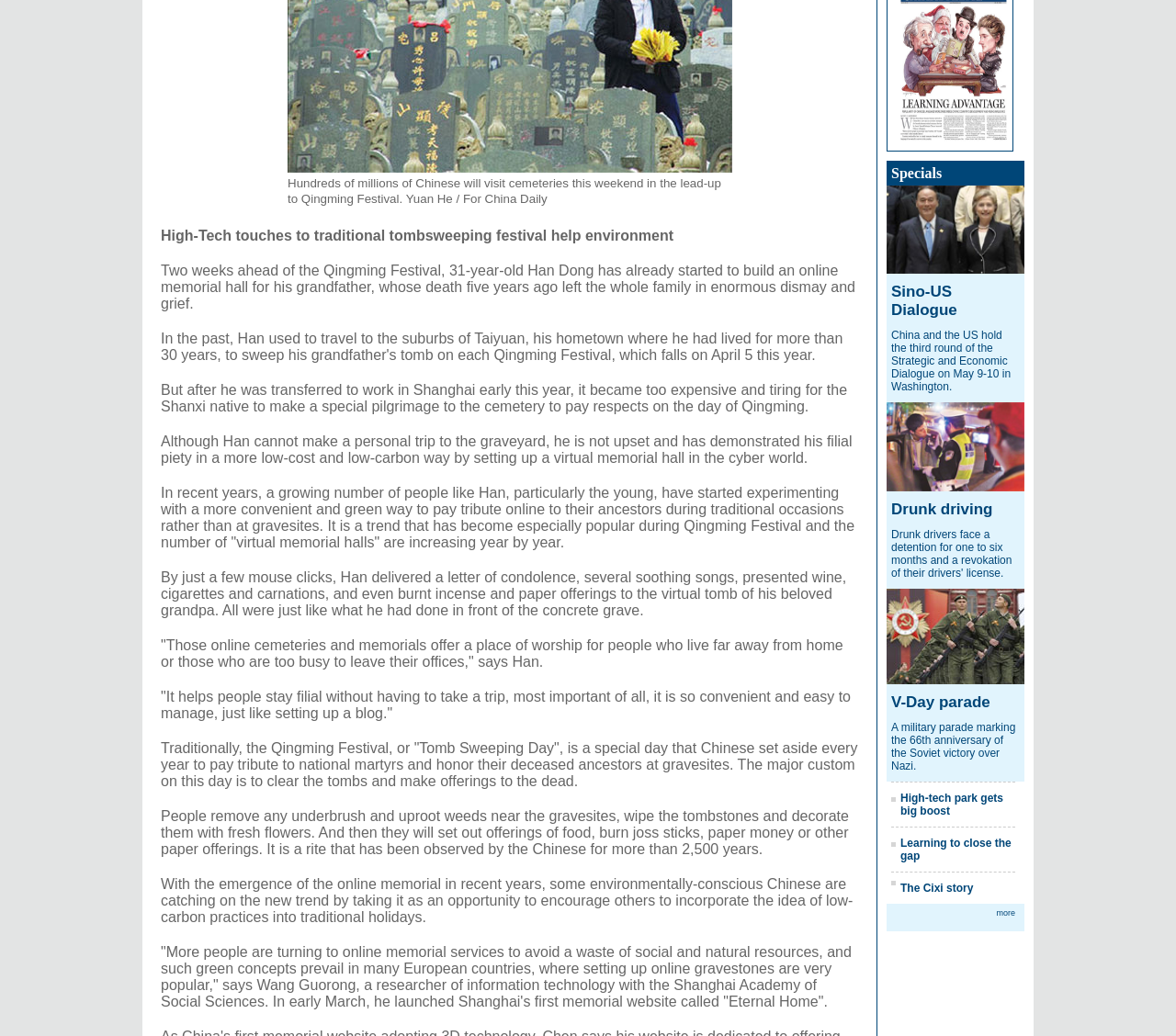Using floating point numbers between 0 and 1, provide the bounding box coordinates in the format (top-left x, top-left y, bottom-right x, bottom-right y). Locate the UI element described here: High-tech park gets big boost

[0.766, 0.764, 0.853, 0.789]